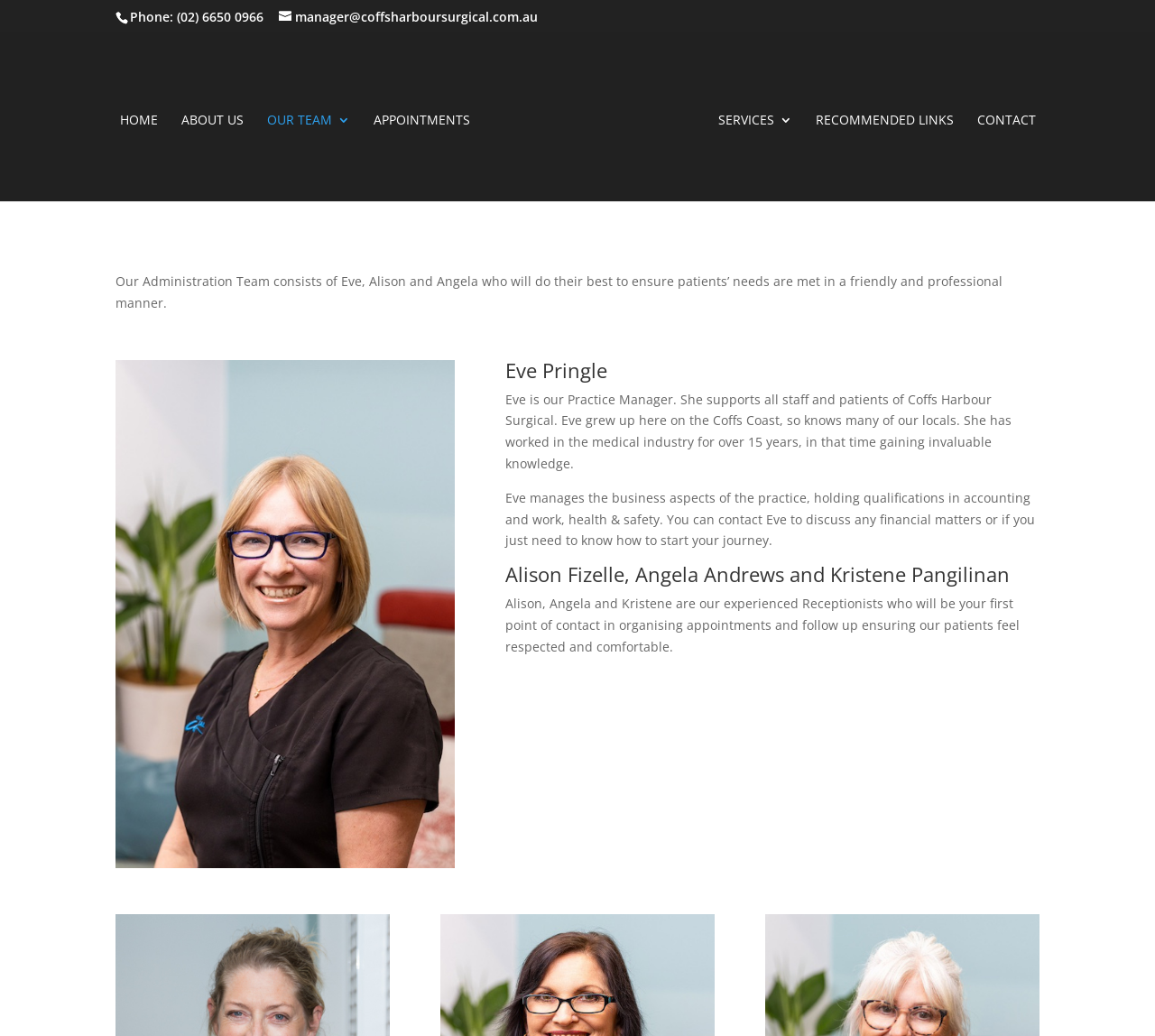Please identify the bounding box coordinates of the area that needs to be clicked to fulfill the following instruction: "Click the HOME link."

[0.104, 0.11, 0.136, 0.194]